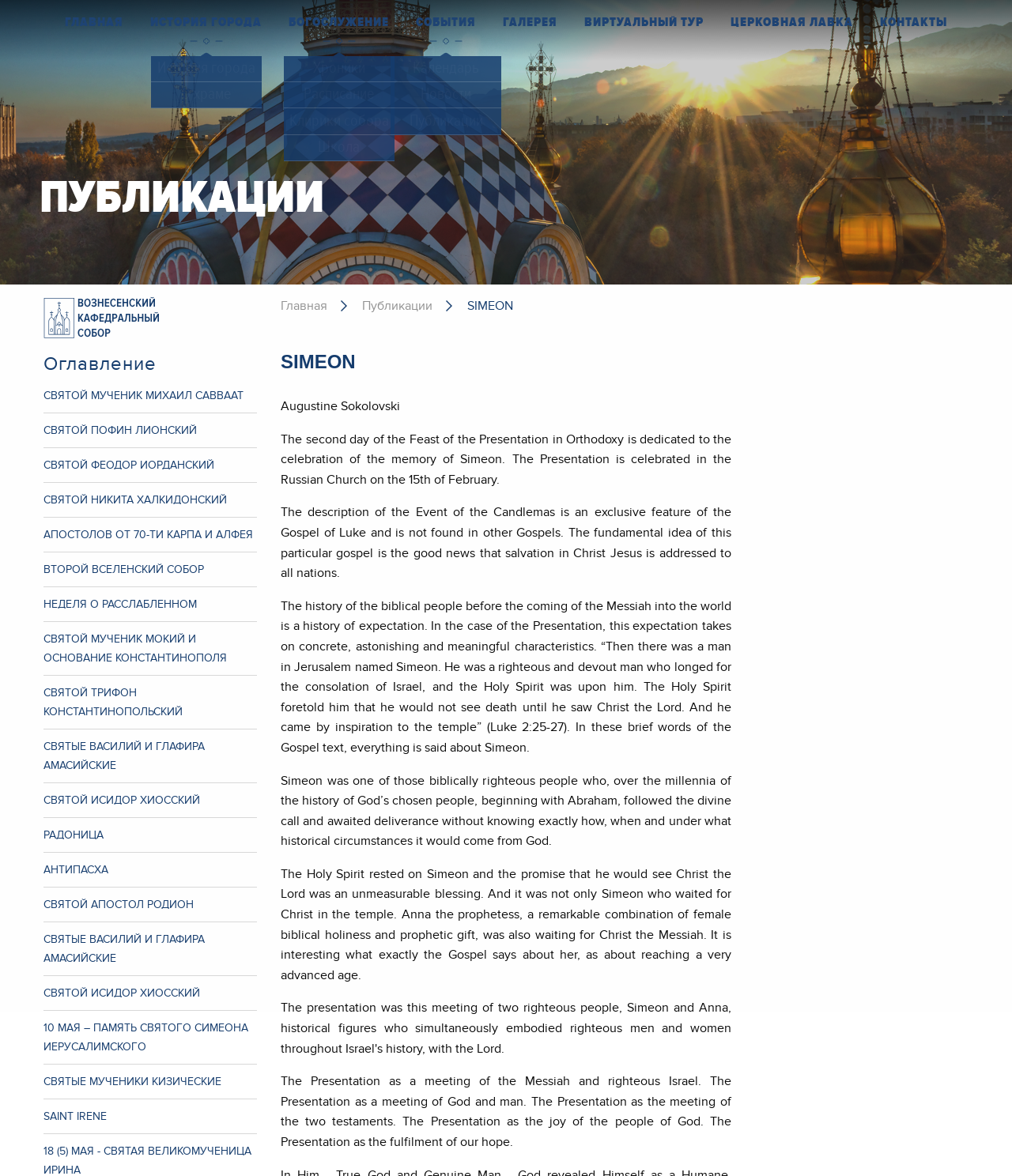Identify the bounding box coordinates of the element that should be clicked to fulfill this task: "Filter the results". The coordinates should be provided as four float numbers between 0 and 1, i.e., [left, top, right, bottom].

None